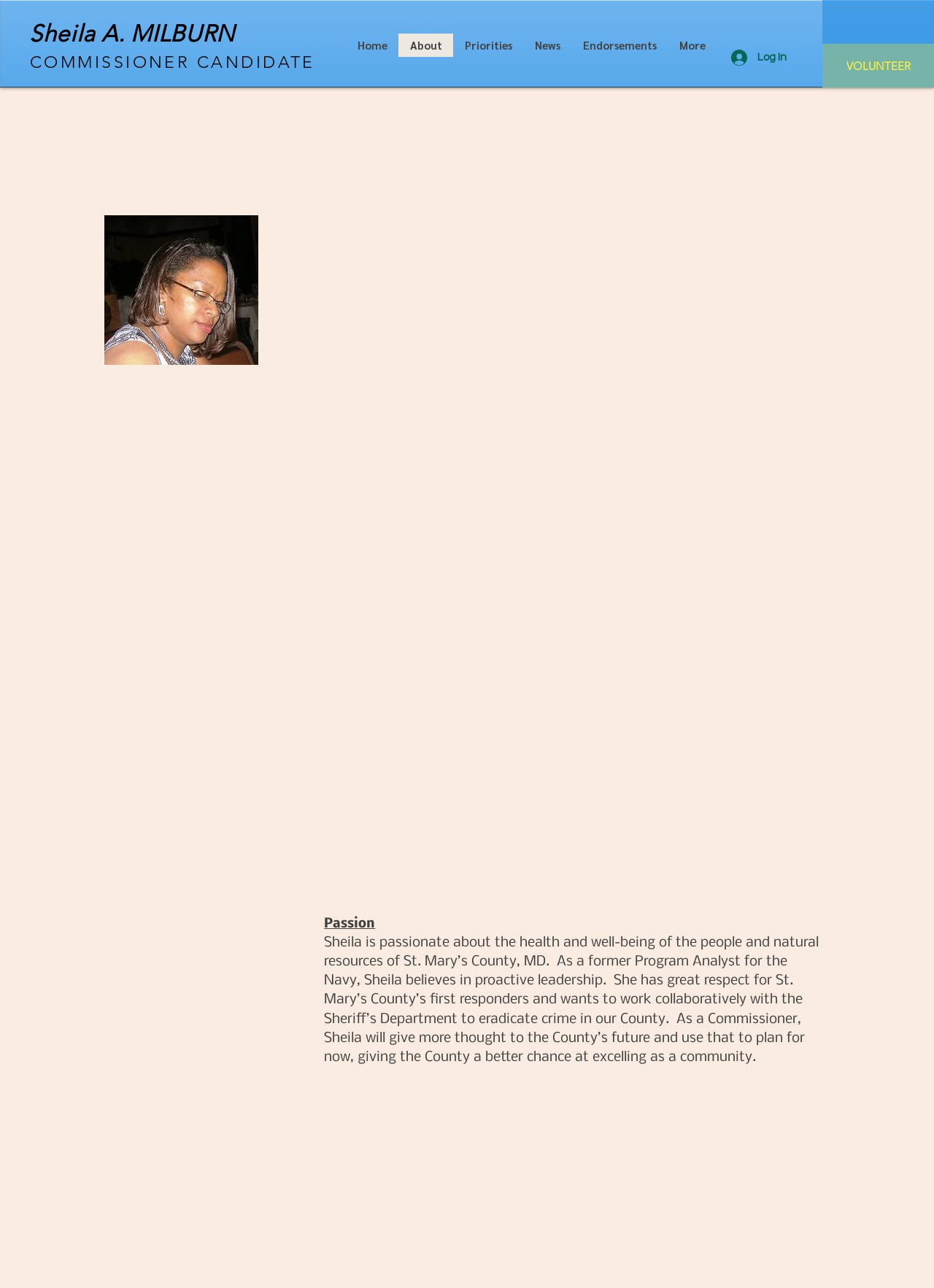Find the bounding box coordinates of the clickable element required to execute the following instruction: "Click on the 'Endorsements' link". Provide the coordinates as four float numbers between 0 and 1, i.e., [left, top, right, bottom].

[0.612, 0.026, 0.715, 0.044]